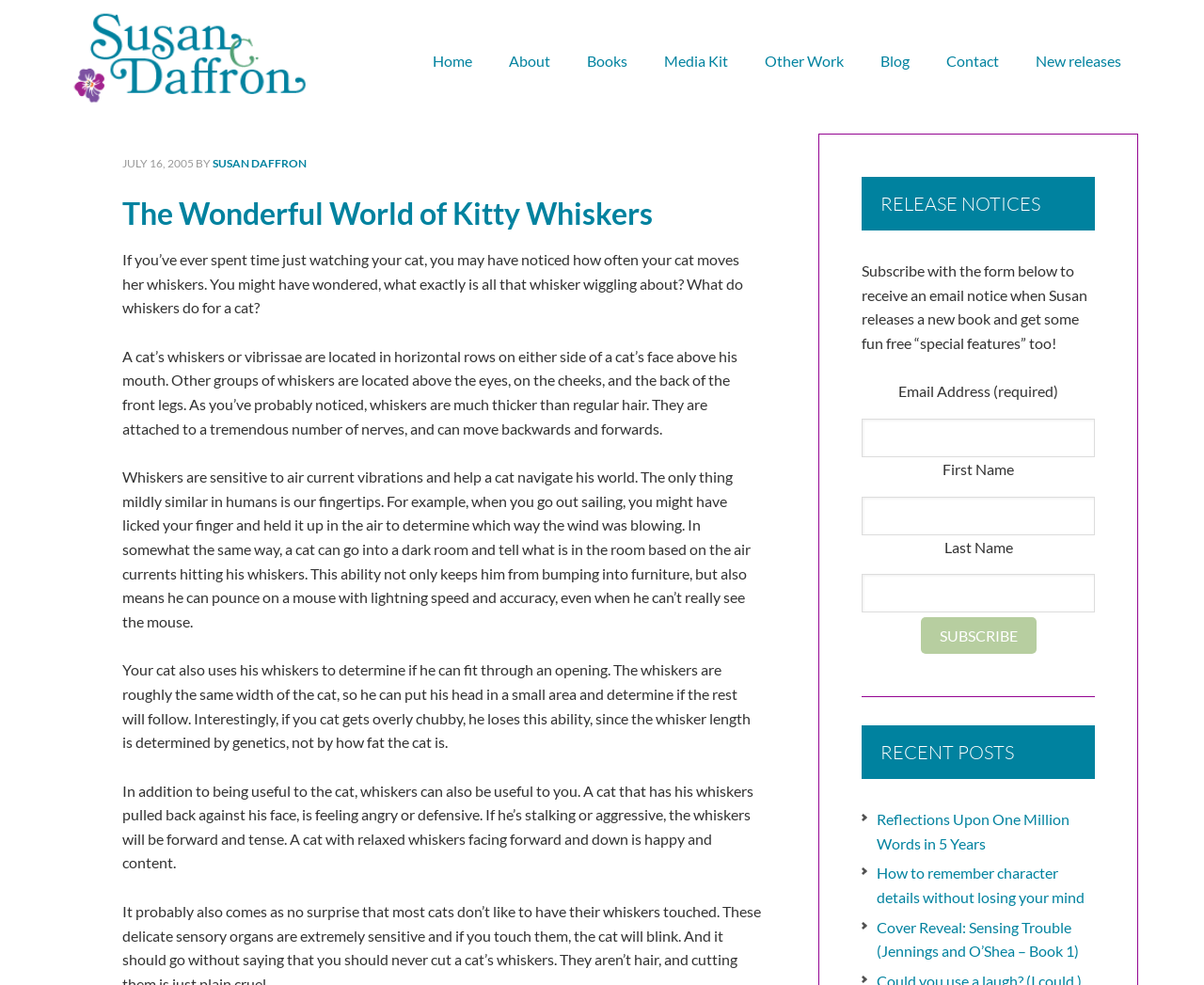What is the purpose of a cat's whiskers?
Using the details from the image, give an elaborate explanation to answer the question.

According to the webpage, a cat's whiskers or vibrissae are sensitive to air current vibrations and help a cat navigate his world. They are also used to determine if a cat can fit through an opening and to detect the presence of objects in the dark.